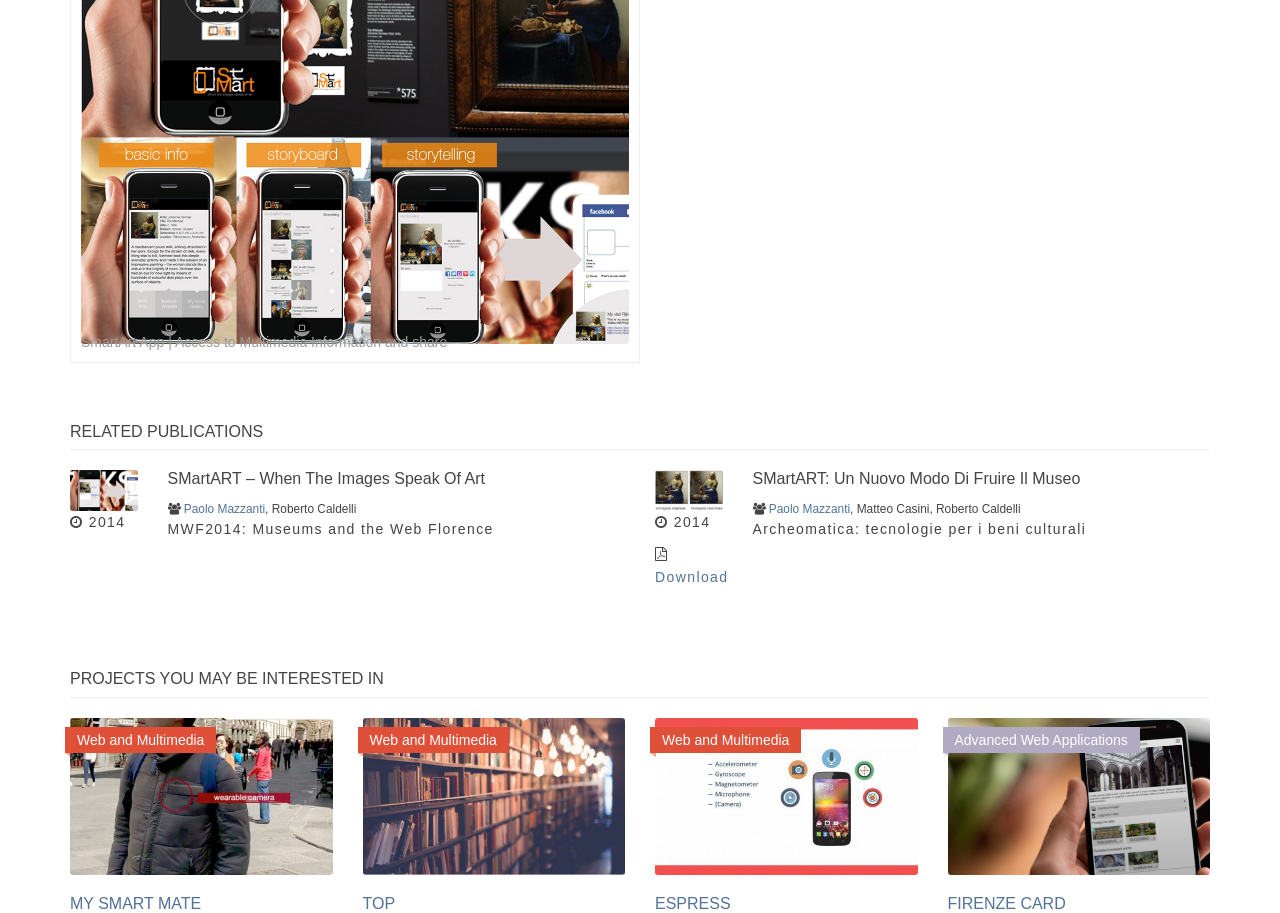Indicate the bounding box coordinates of the clickable region to achieve the following instruction: "Check 'ESPRESS' project."

[0.512, 0.981, 0.571, 0.999]